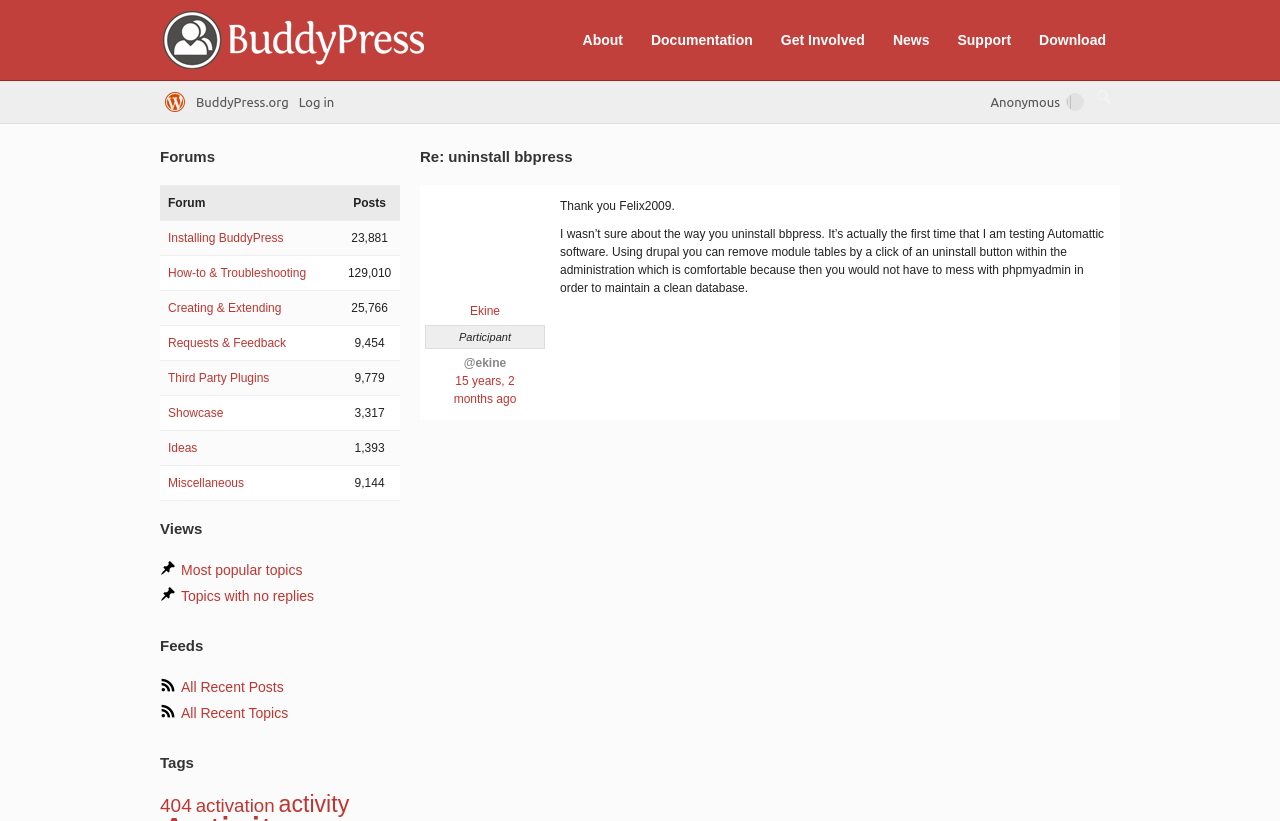Please identify the bounding box coordinates of the clickable area that will allow you to execute the instruction: "Check the accessibility policies".

None